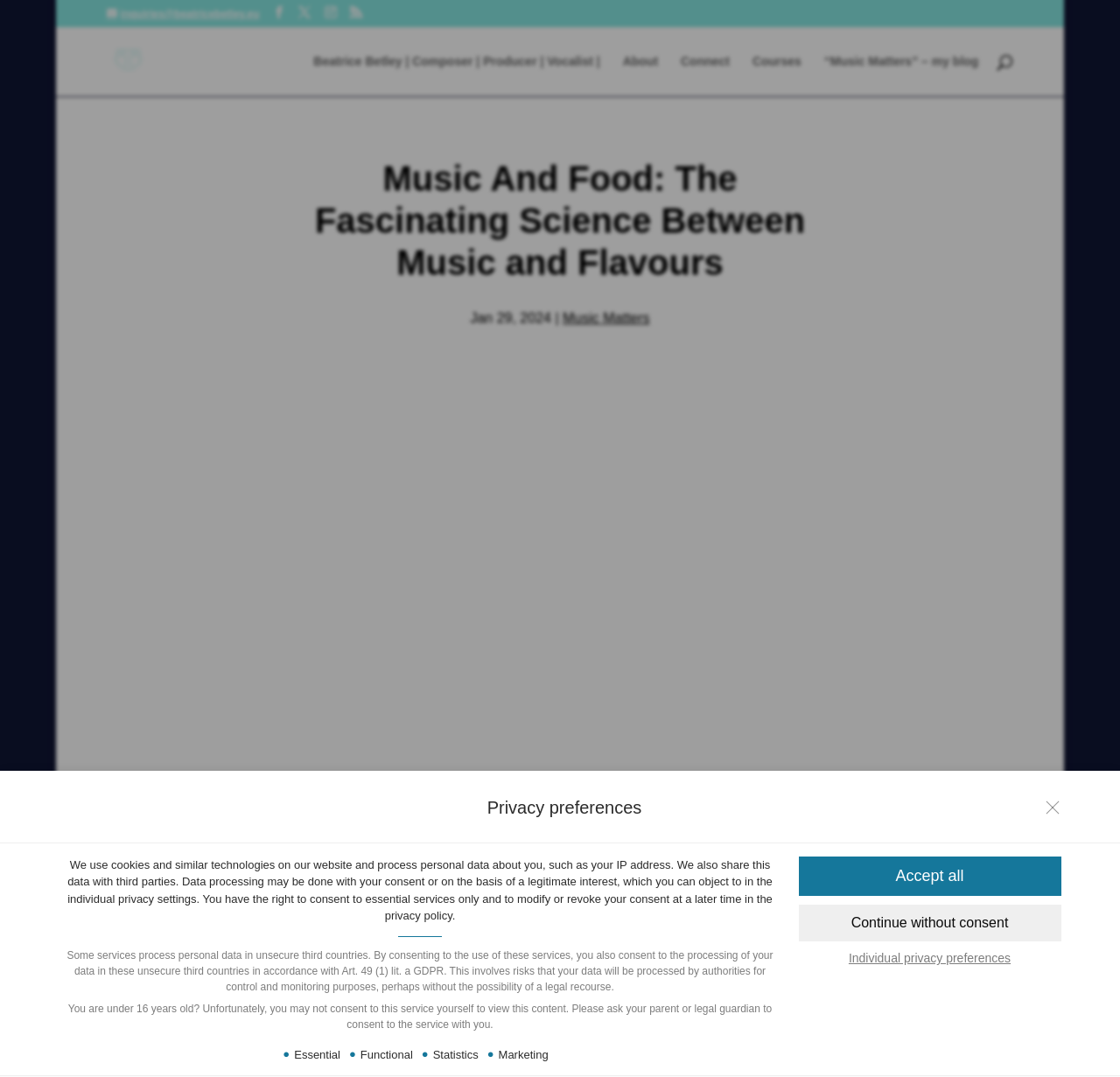Provide the bounding box coordinates of the HTML element described as: "“Music Matters” – my blog". The bounding box coordinates should be four float numbers between 0 and 1, i.e., [left, top, right, bottom].

[0.736, 0.051, 0.874, 0.089]